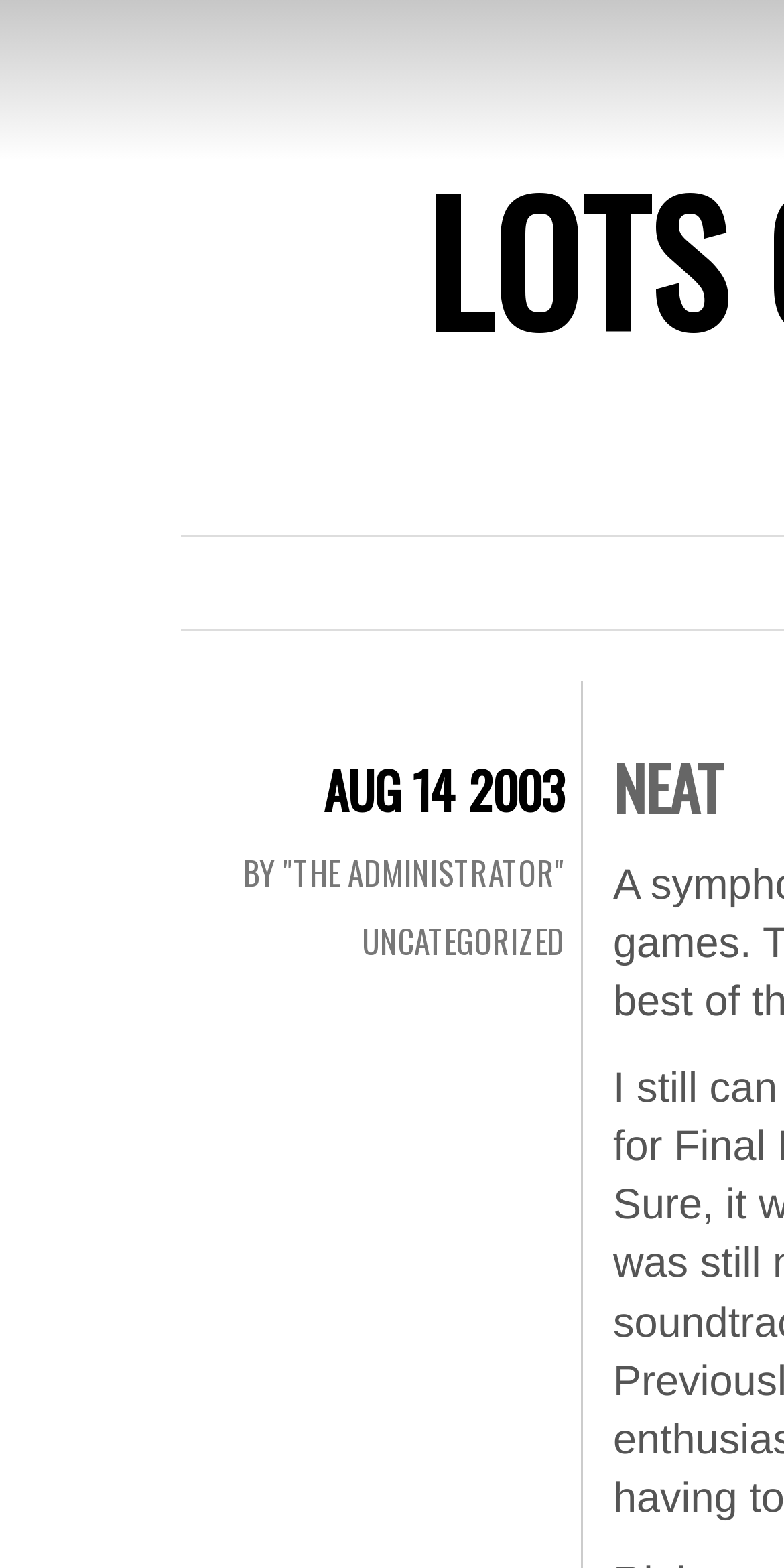Locate the bounding box of the UI element based on this description: "Aug 14 2003". Provide four float numbers between 0 and 1 as [left, top, right, bottom].

[0.413, 0.479, 0.721, 0.527]